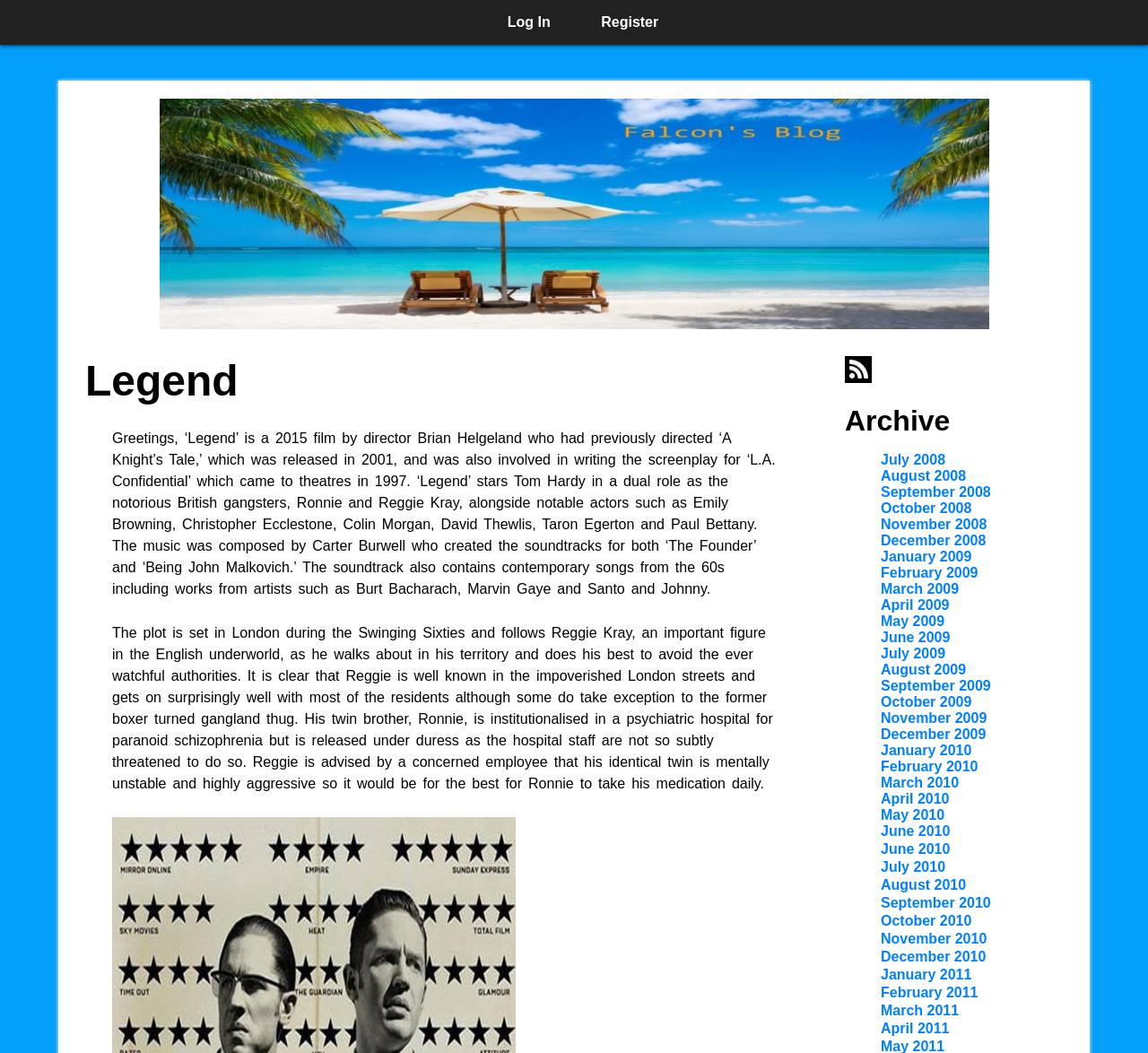Please determine the bounding box coordinates of the element's region to click in order to carry out the following instruction: "Go to the next slide". The coordinates should be four float numbers between 0 and 1, i.e., [left, top, right, bottom].

None